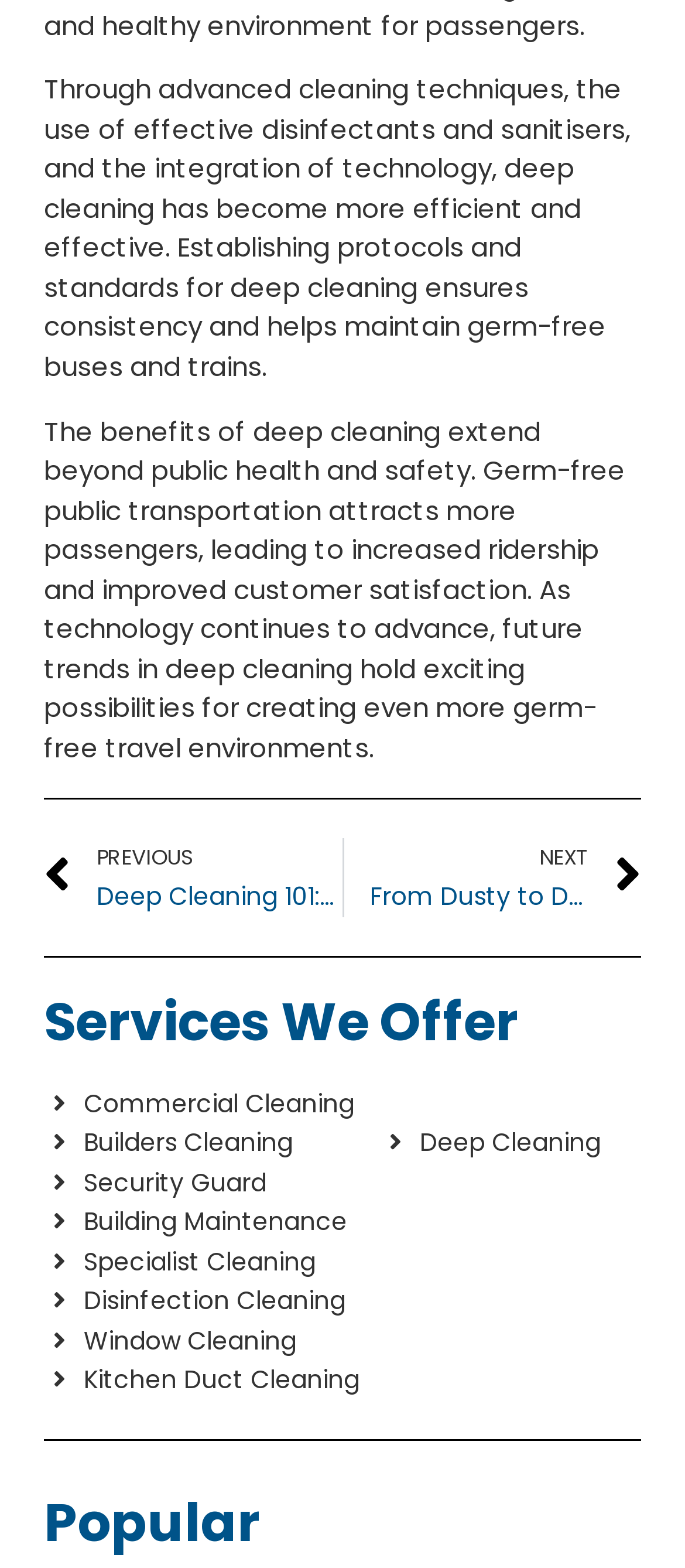Please specify the bounding box coordinates of the clickable region necessary for completing the following instruction: "View 'Commercial Cleaning' services". The coordinates must consist of four float numbers between 0 and 1, i.e., [left, top, right, bottom].

[0.064, 0.691, 0.517, 0.716]